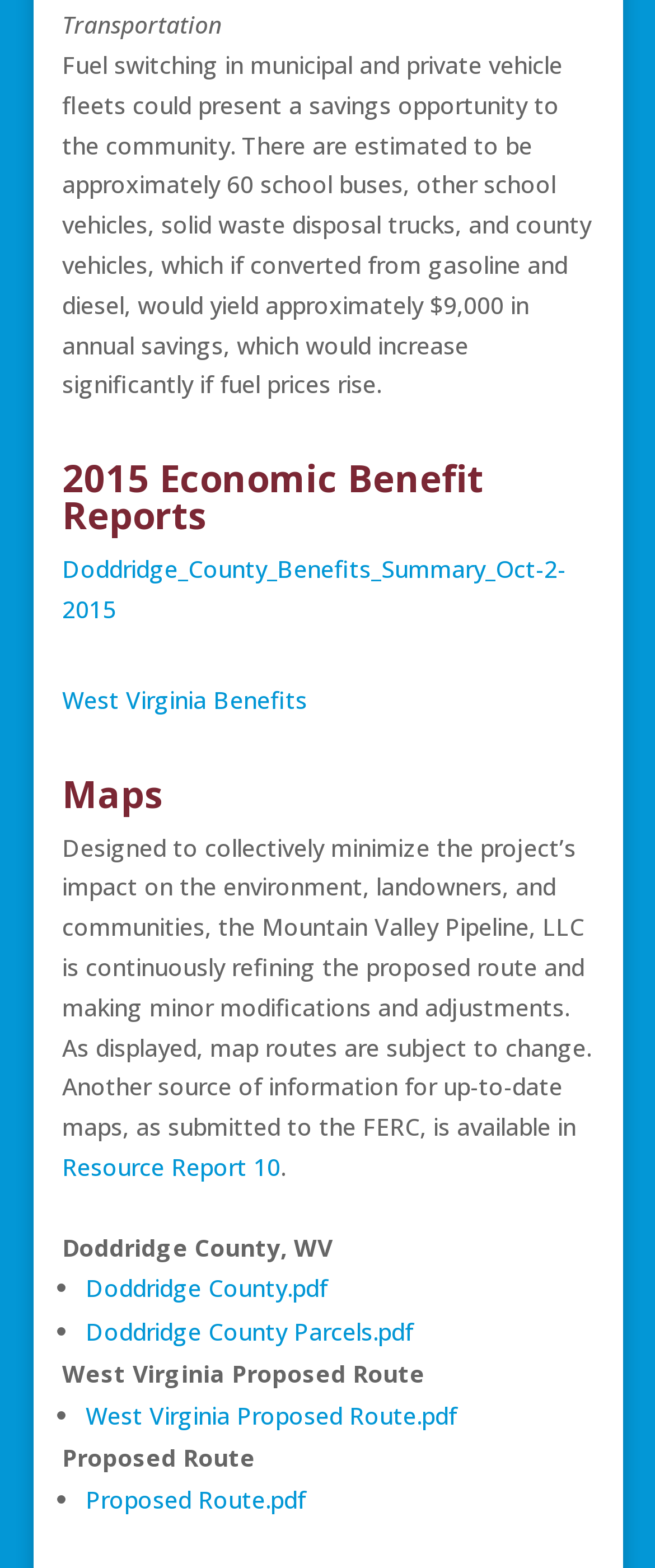Determine the bounding box coordinates for the HTML element described here: "Doddridge County Parcels.pdf".

[0.131, 0.839, 0.631, 0.86]